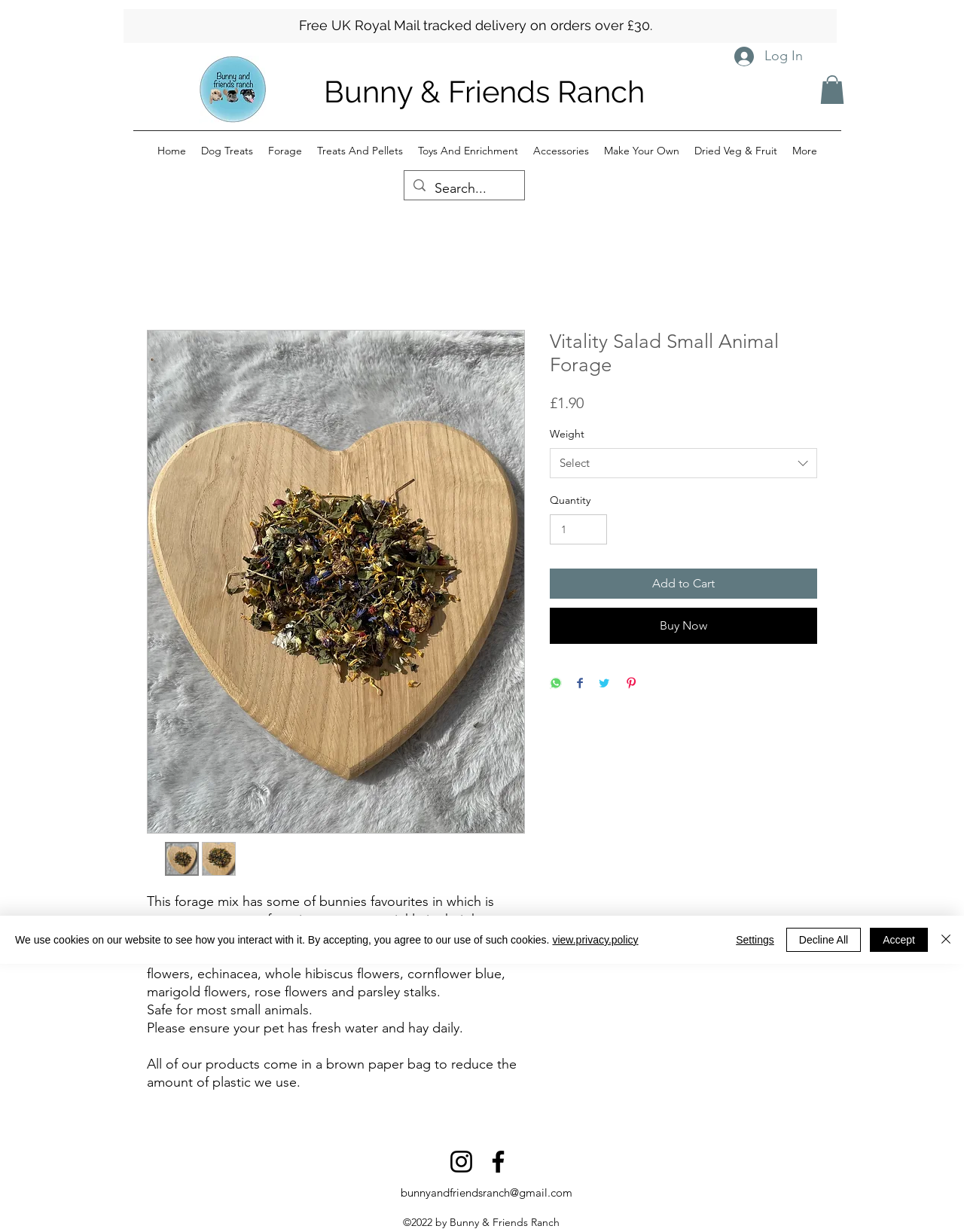Analyze the image and answer the question with as much detail as possible: 
What is the minimum quantity that can be selected?

The minimum quantity that can be selected can be found in the spinbutton element on the webpage, which has a valuemin of 1.